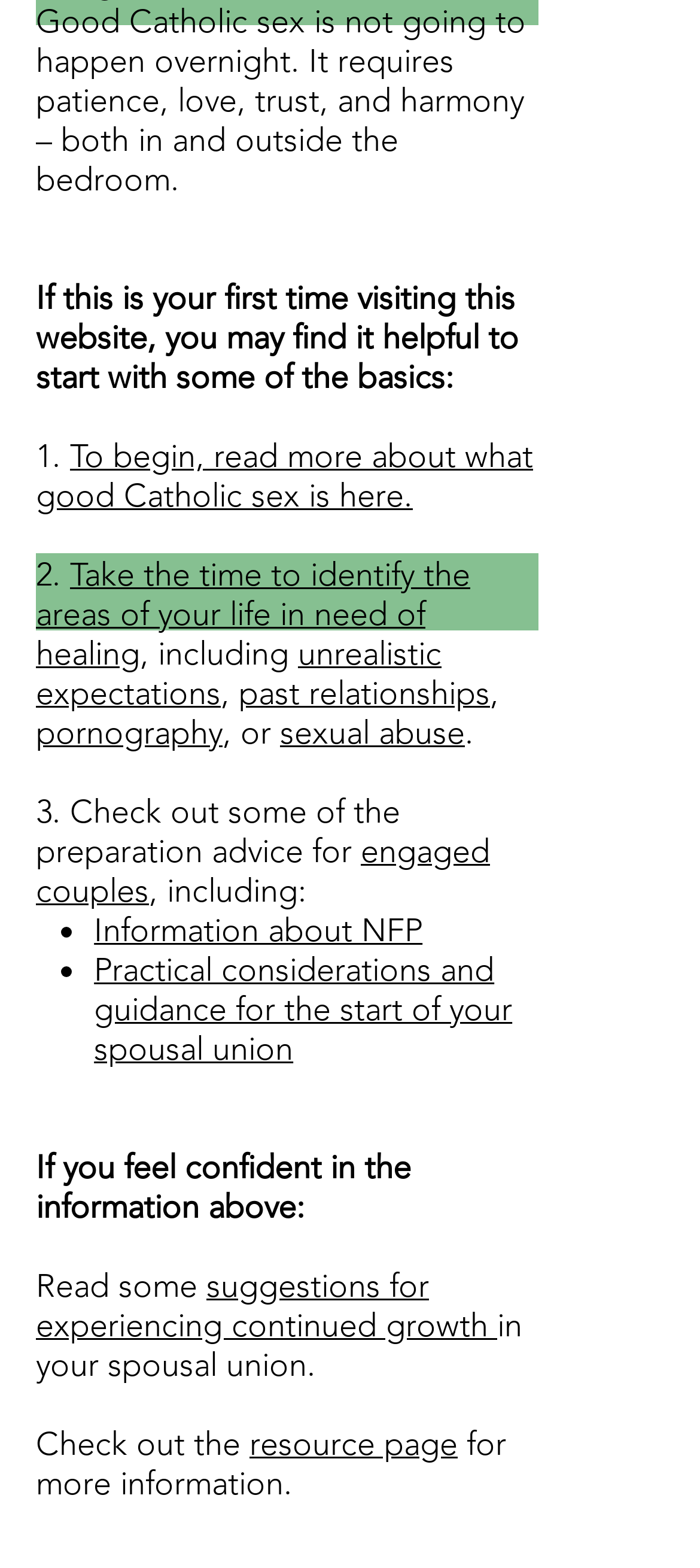What is the third preparation advice for engaged couples?
Based on the visual details in the image, please answer the question thoroughly.

The webpage provides preparation advice for engaged couples, which includes information about NFP and practical considerations and guidance for the start of their spousal union. The third point is listed as a bullet point and provides practical considerations and guidance.